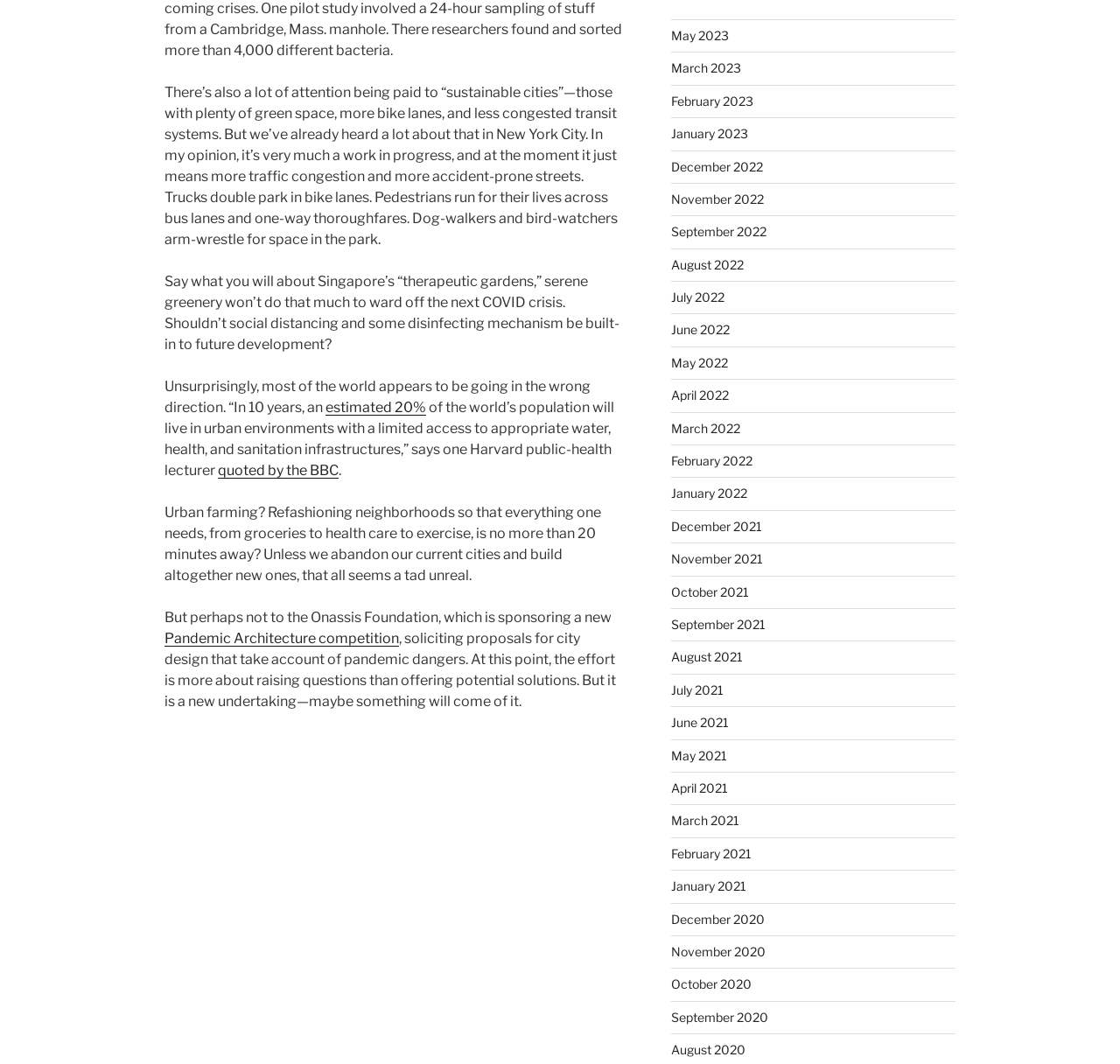Could you highlight the region that needs to be clicked to execute the instruction: "Browse articles from January 2022"?

[0.599, 0.457, 0.667, 0.471]